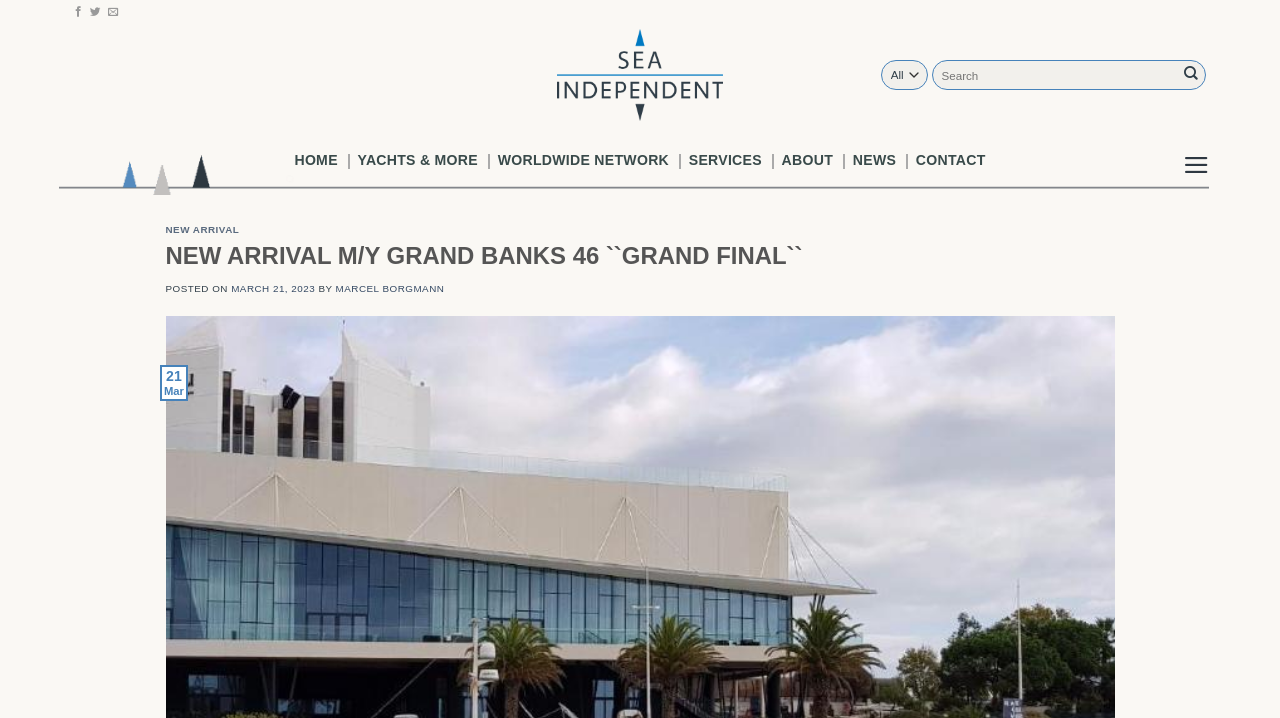Identify the bounding box coordinates of the area you need to click to perform the following instruction: "Contact us".

[0.715, 0.175, 0.77, 0.272]